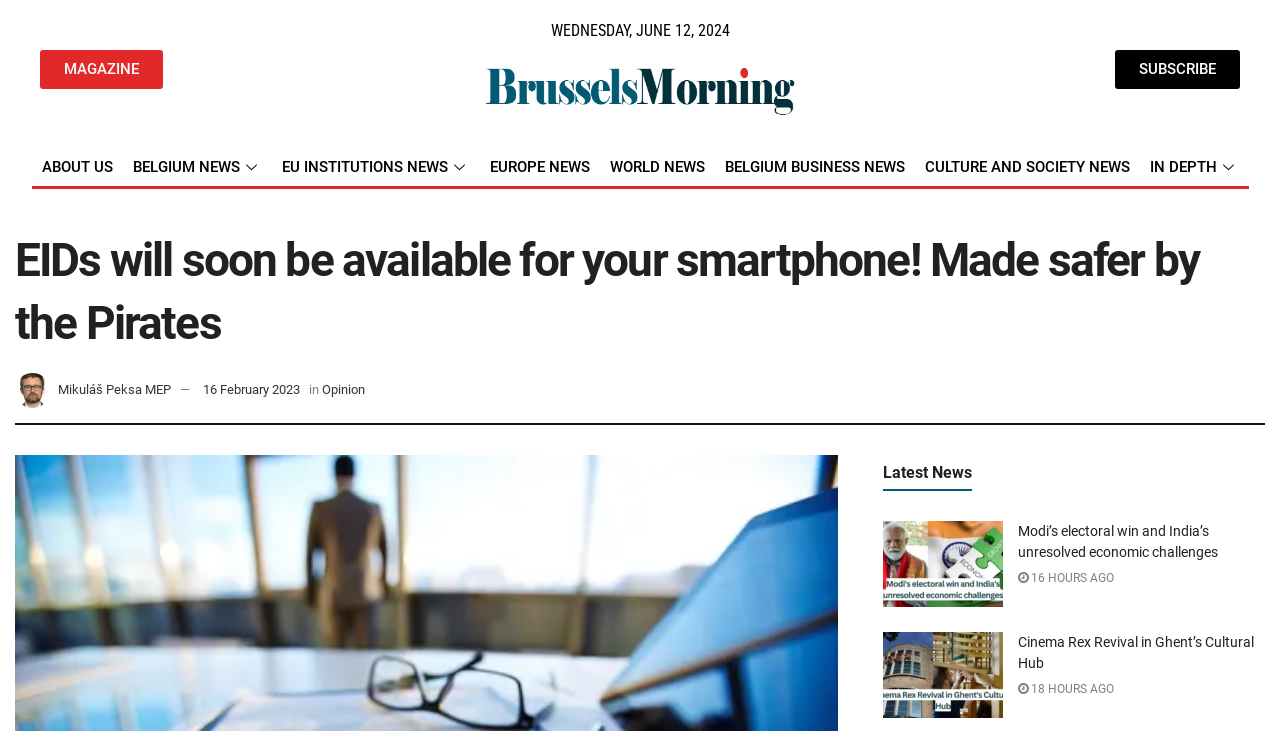Please identify the bounding box coordinates of the element that needs to be clicked to execute the following command: "Check the 'Cinema Rex Revival in Ghent’s Cultural Hub' news". Provide the bounding box using four float numbers between 0 and 1, formatted as [left, top, right, bottom].

[0.796, 0.865, 0.988, 0.922]